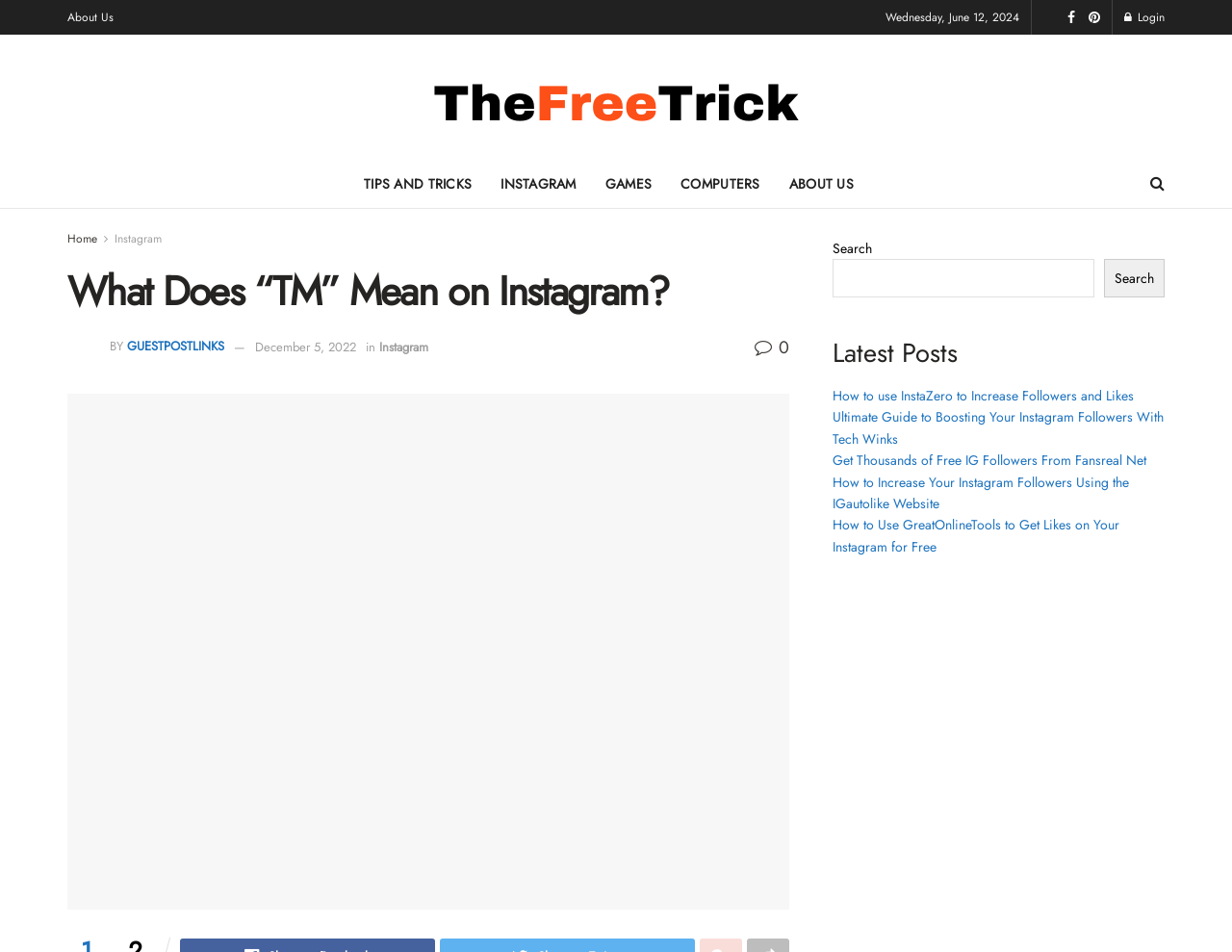What is the author of the article?
Relying on the image, give a concise answer in one word or a brief phrase.

GUESTPOSTLINKS